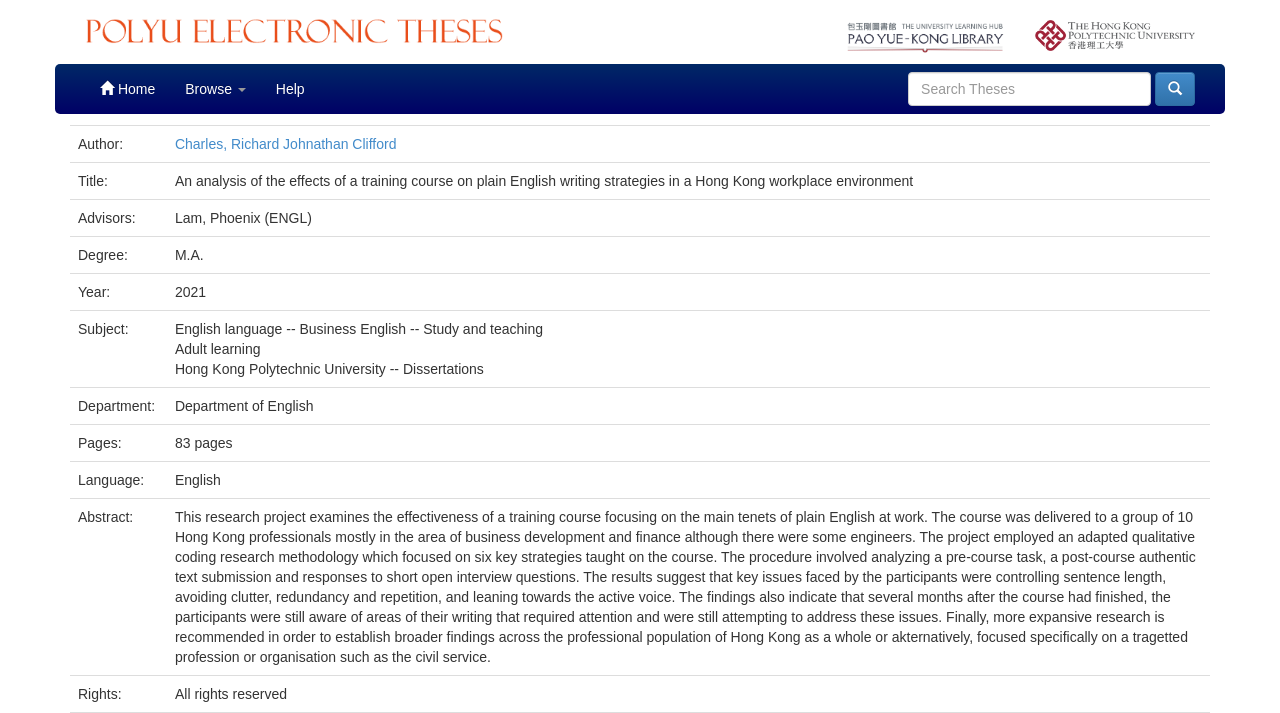How many pages does the thesis have?
Using the image provided, answer with just one word or phrase.

83 pages